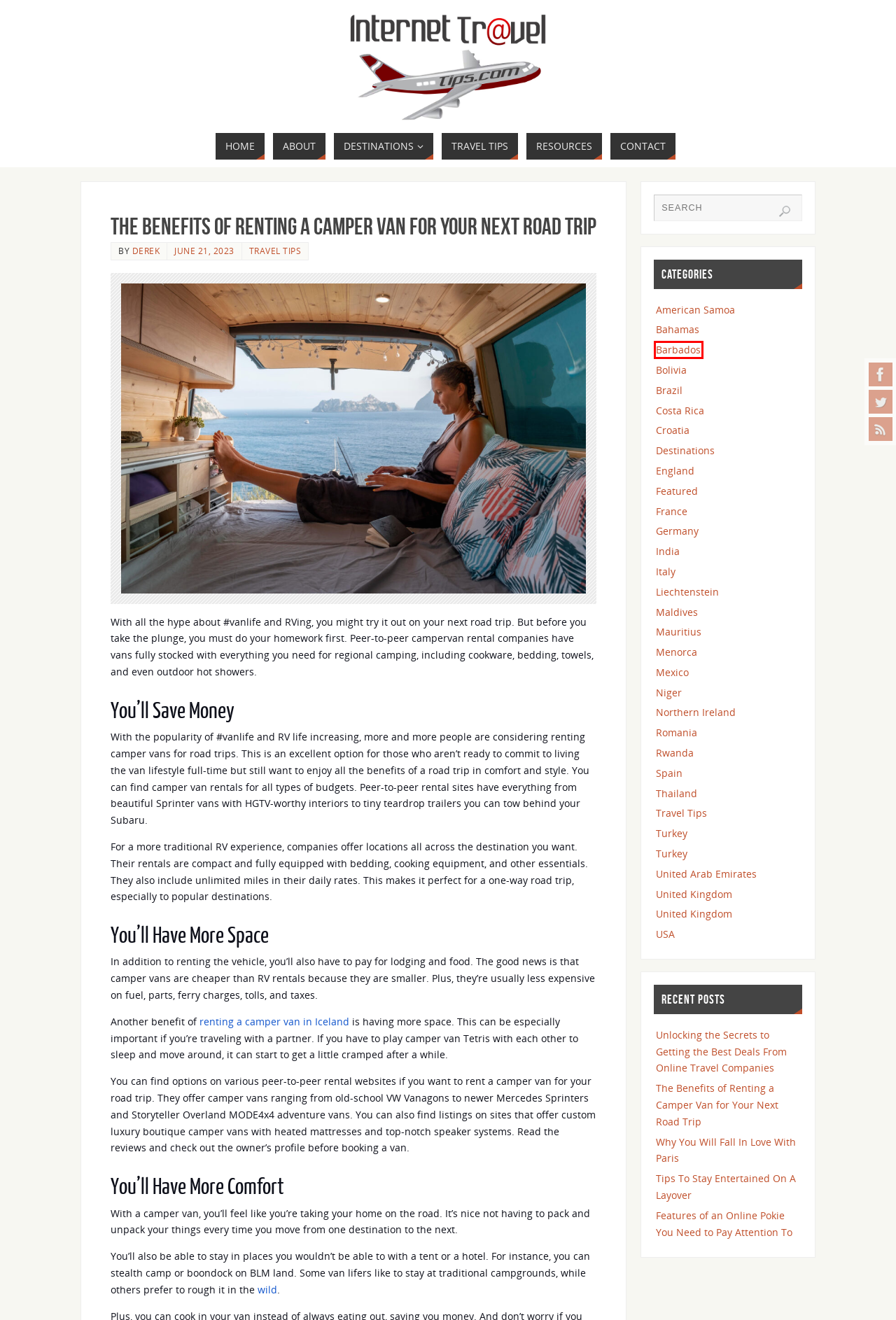Examine the screenshot of a webpage with a red bounding box around a UI element. Your task is to identify the webpage description that best corresponds to the new webpage after clicking the specified element. The given options are:
A. Barbados Archives - Internet Travel Tips
B. Bahamas Archives - Internet Travel Tips
C. United Arab Emirates Archives - Internet Travel Tips
D. Brazil Archives - Internet Travel Tips
E. Northern Ireland Archives - Internet Travel Tips
F. Spain Archives - Internet Travel Tips
G. Thailand Archives - Internet Travel Tips
H. Destinations Archives - Internet Travel Tips

A